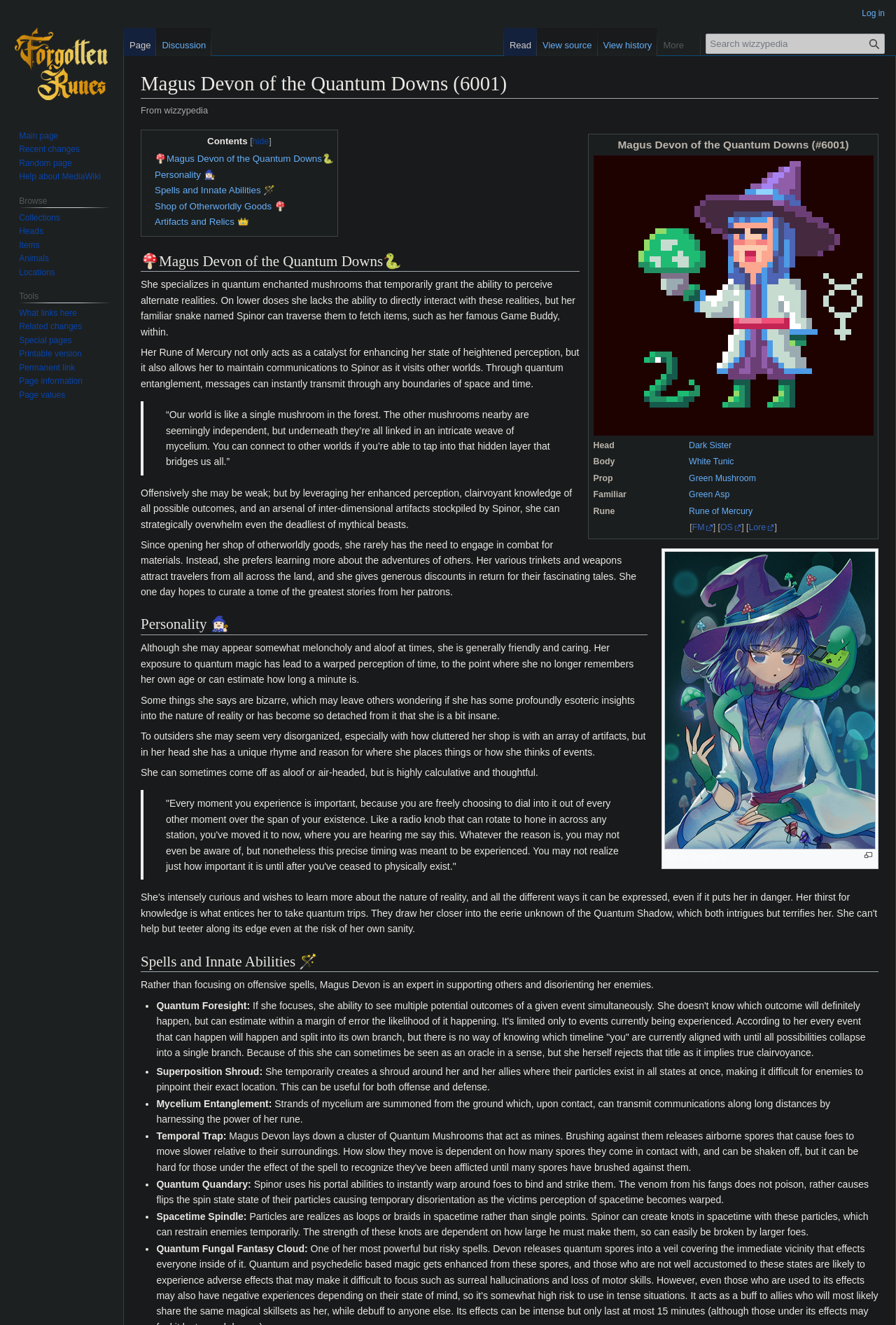Provide the bounding box coordinates for the UI element that is described as: "White Tunic".

[0.769, 0.345, 0.819, 0.352]